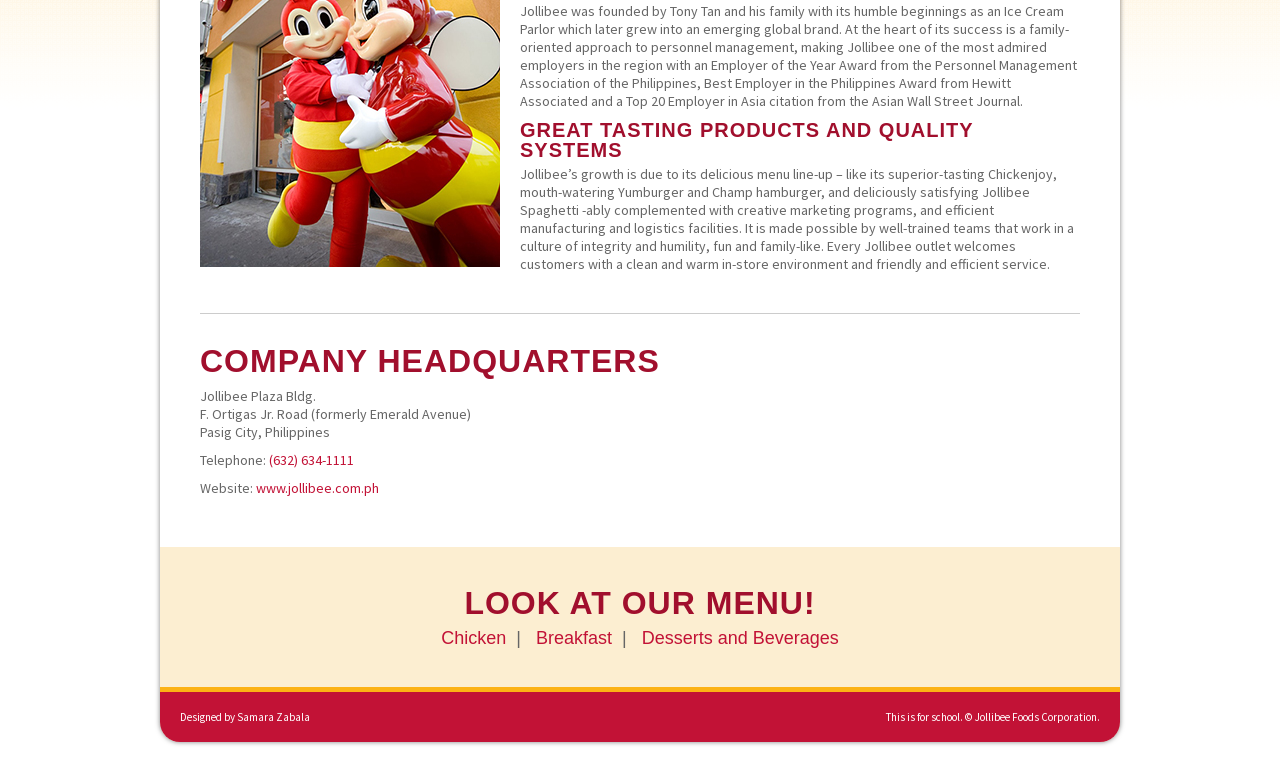Locate the UI element that matches the description (632) 634-1111 in the webpage screenshot. Return the bounding box coordinates in the format (top-left x, top-left y, bottom-right x, bottom-right y), with values ranging from 0 to 1.

[0.21, 0.596, 0.277, 0.62]